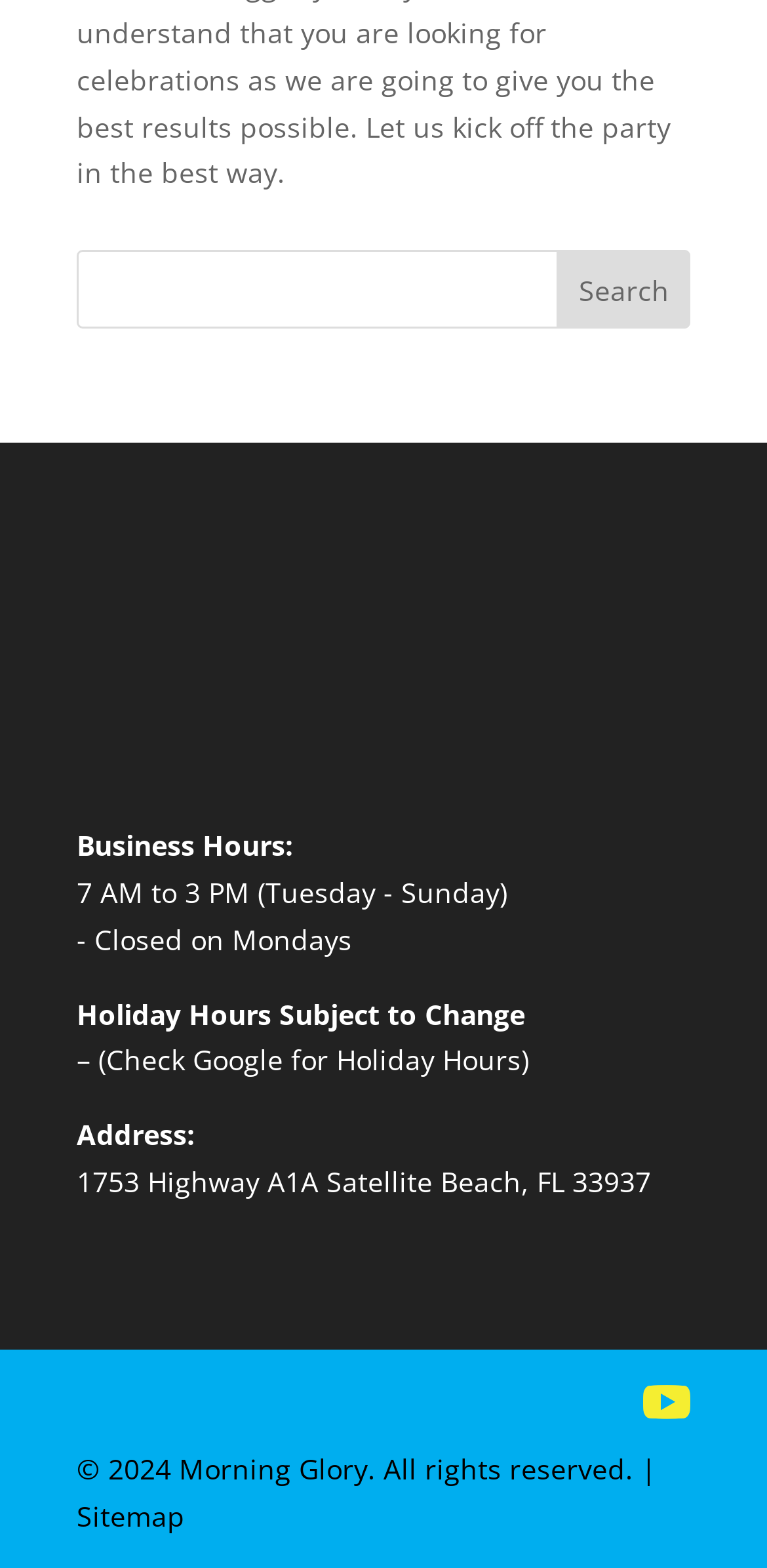What is the copyright year?
Please answer the question as detailed as possible based on the image.

I found the copyright information on the webpage, which states '© 2024 Morning Glory. All rights reserved.'. Therefore, the copyright year is 2024.